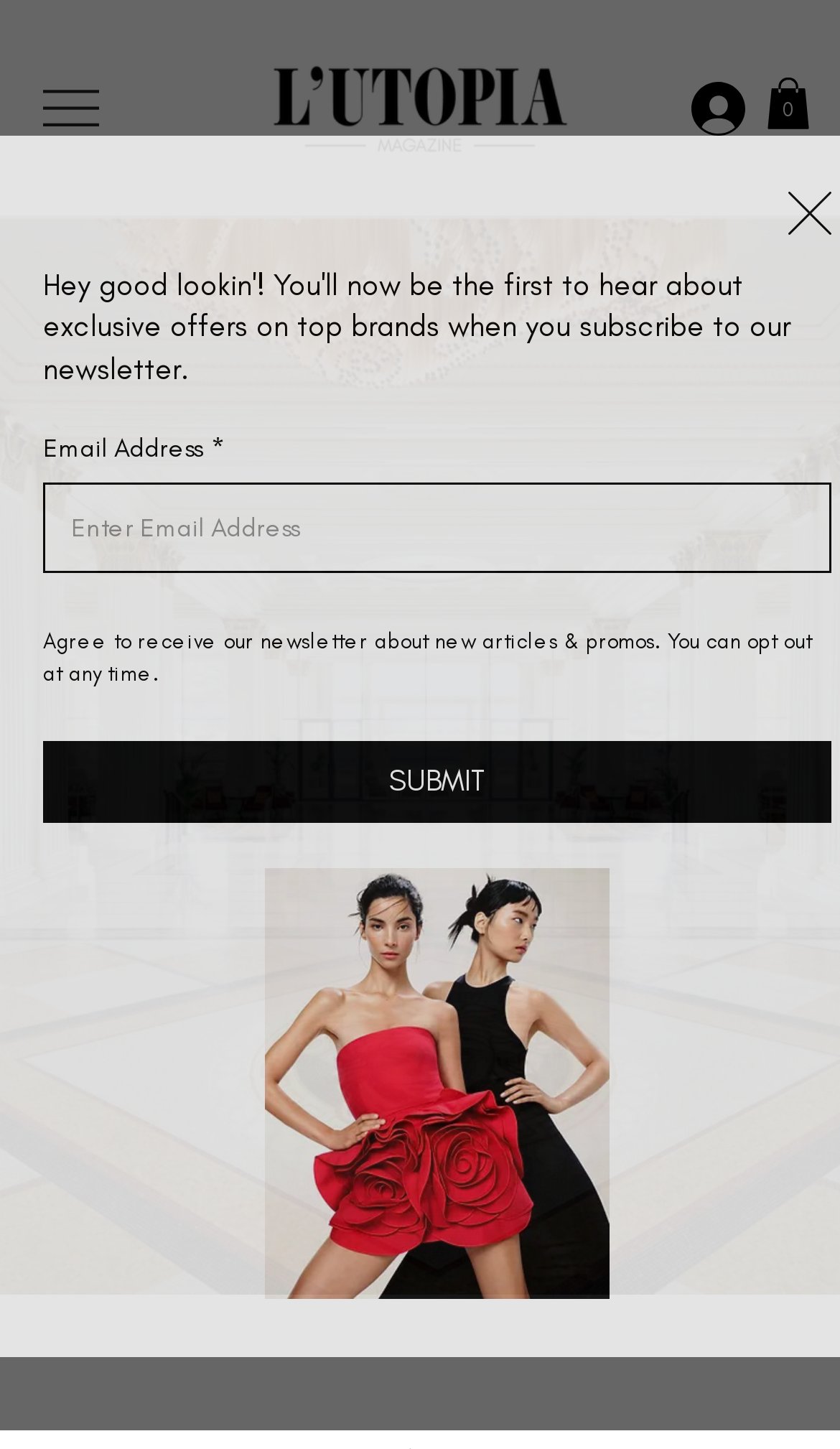Give a one-word or one-phrase response to the question: 
What is the logo of the magazine?

L'utopia Magazine Logo